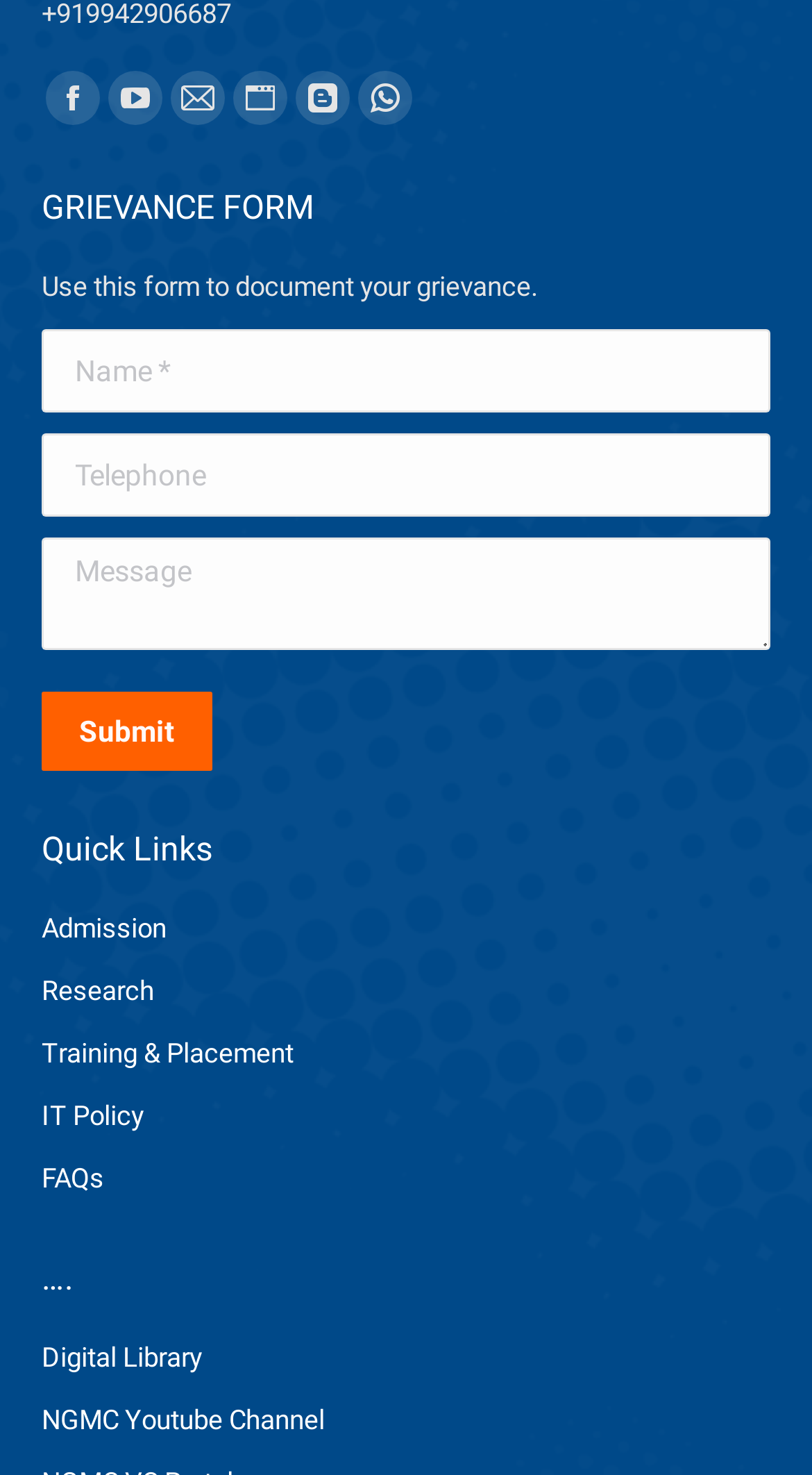How many quick links are available?
Using the details from the image, give an elaborate explanation to answer the question.

The webpage has quick links to Admission, Research, Training & Placement, IT Policy, FAQs, Digital Library, and NGMC Youtube Channel.